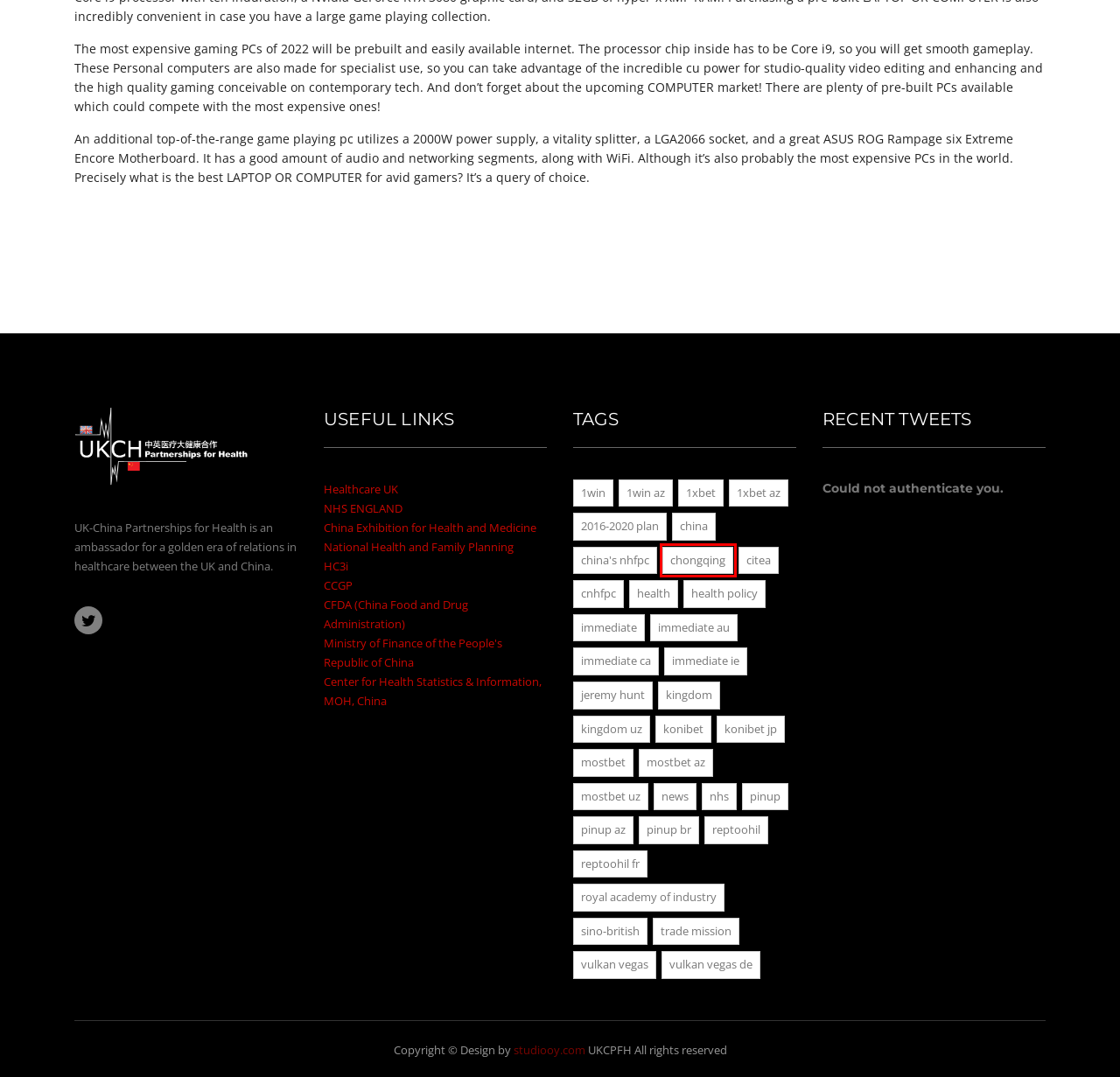Given a screenshot of a webpage with a red bounding box highlighting a UI element, determine which webpage description best matches the new webpage that appears after clicking the highlighted element. Here are the candidates:
A. vulkan vegas DE – UKCPFH
B. 中华人民共和国财政部
C. mostbet AZ – UKCPFH
D. 1xbet – UKCPFH
E. immediate IE – UKCPFH
F. immediate AU – UKCPFH
G. kingdom – UKCPFH
H. Chongqing – UKCPFH

H